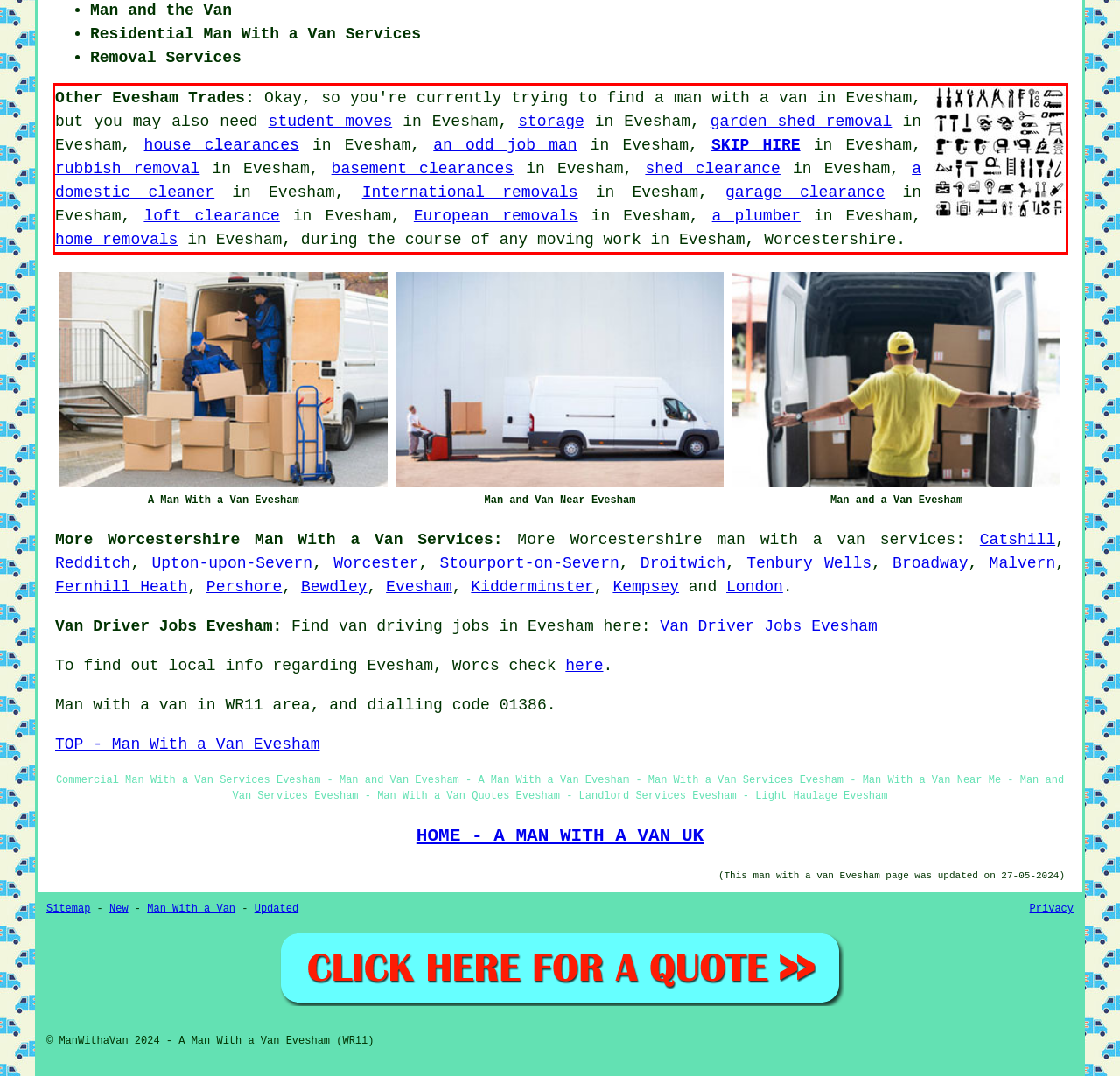You are looking at a screenshot of a webpage with a red rectangle bounding box. Use OCR to identify and extract the text content found inside this red bounding box.

Other Evesham Trades: Okay, so you're currently trying to find a man with a van in Evesham, but you may also need student moves in Evesham, storage in Evesham, garden shed removal in Evesham, house clearances in Evesham, an odd job man in Evesham, SKIP HIRE in Evesham, rubbish removal in Evesham, basement clearances in Evesham, shed clearance in Evesham, a domestic cleaner in Evesham, International removals in Evesham, garage clearance in Evesham, loft clearance in Evesham, European removals in Evesham, a plumber in Evesham, home removals in Evesham, during the course of any moving work in Evesham, Worcestershire.